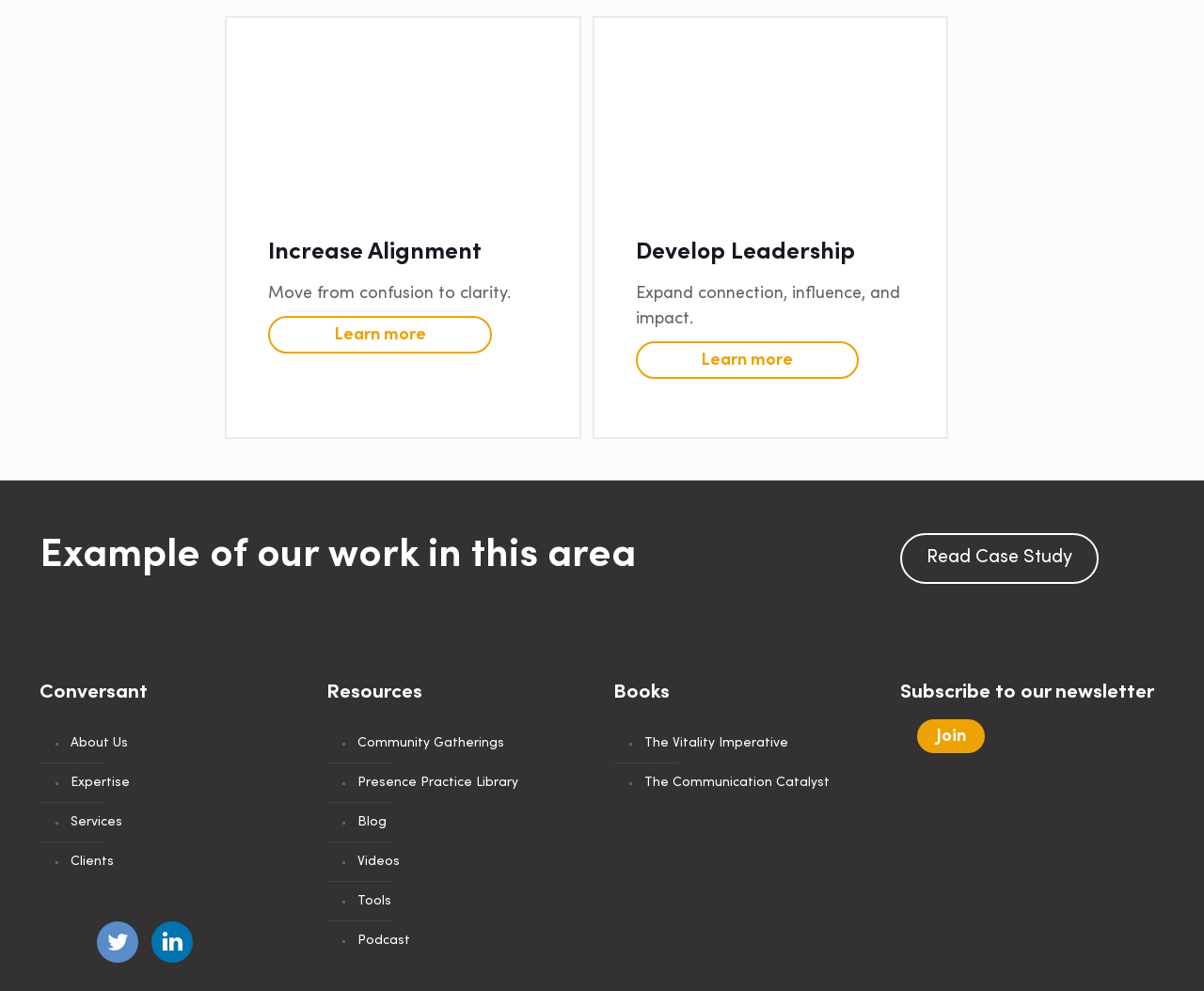What is the purpose of the 'Subscribe to our newsletter' section?
Please answer the question as detailed as possible.

The 'Subscribe to our newsletter' section is likely intended to allow users to stay updated on news, resources, and developments related to leadership development and personal growth, by receiving regular newsletters from the organization.